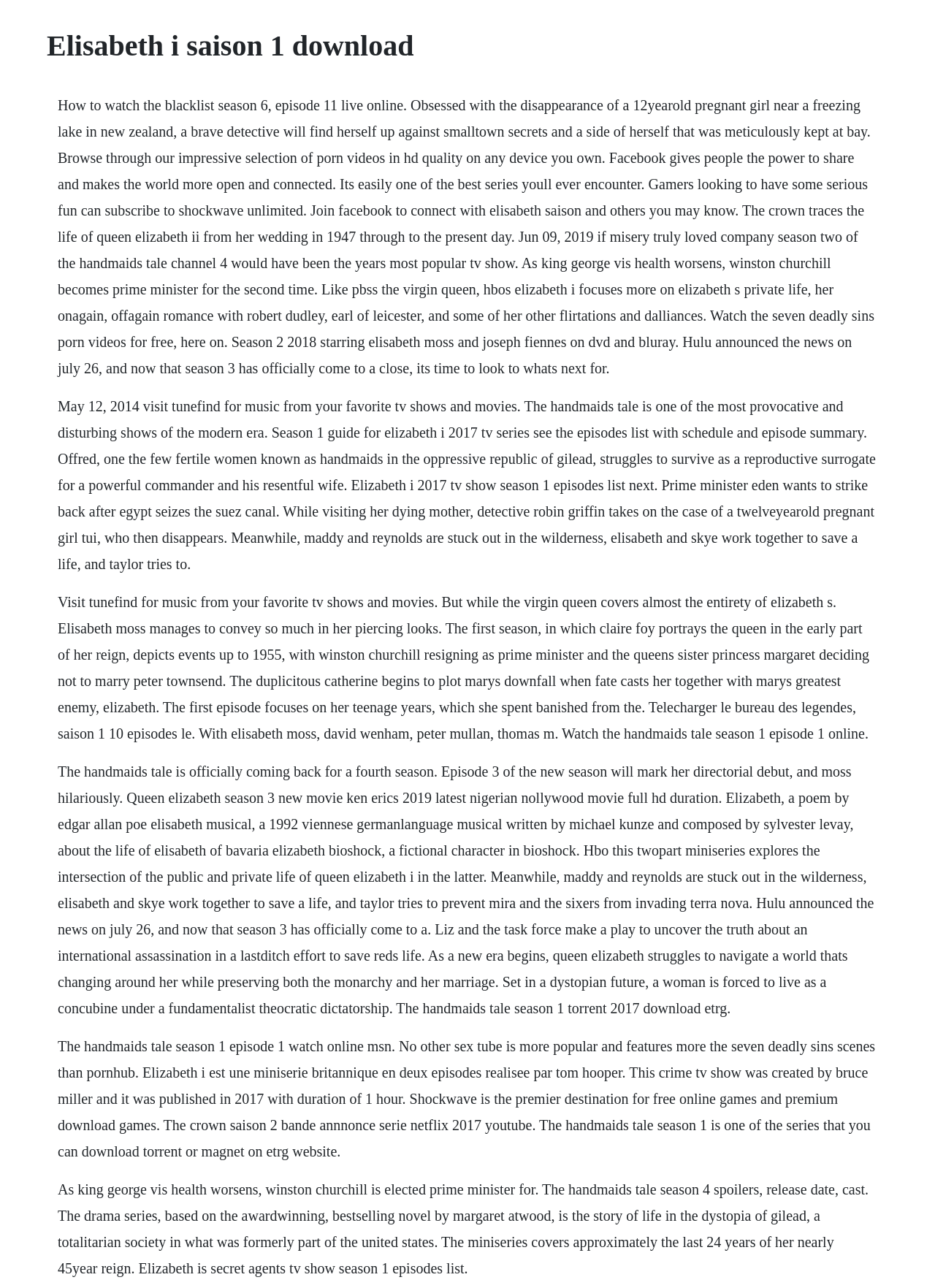Use a single word or phrase to answer this question: 
What is the name of the actress who plays the lead role in 'The Handmaid's Tale'?

Elisabeth Moss